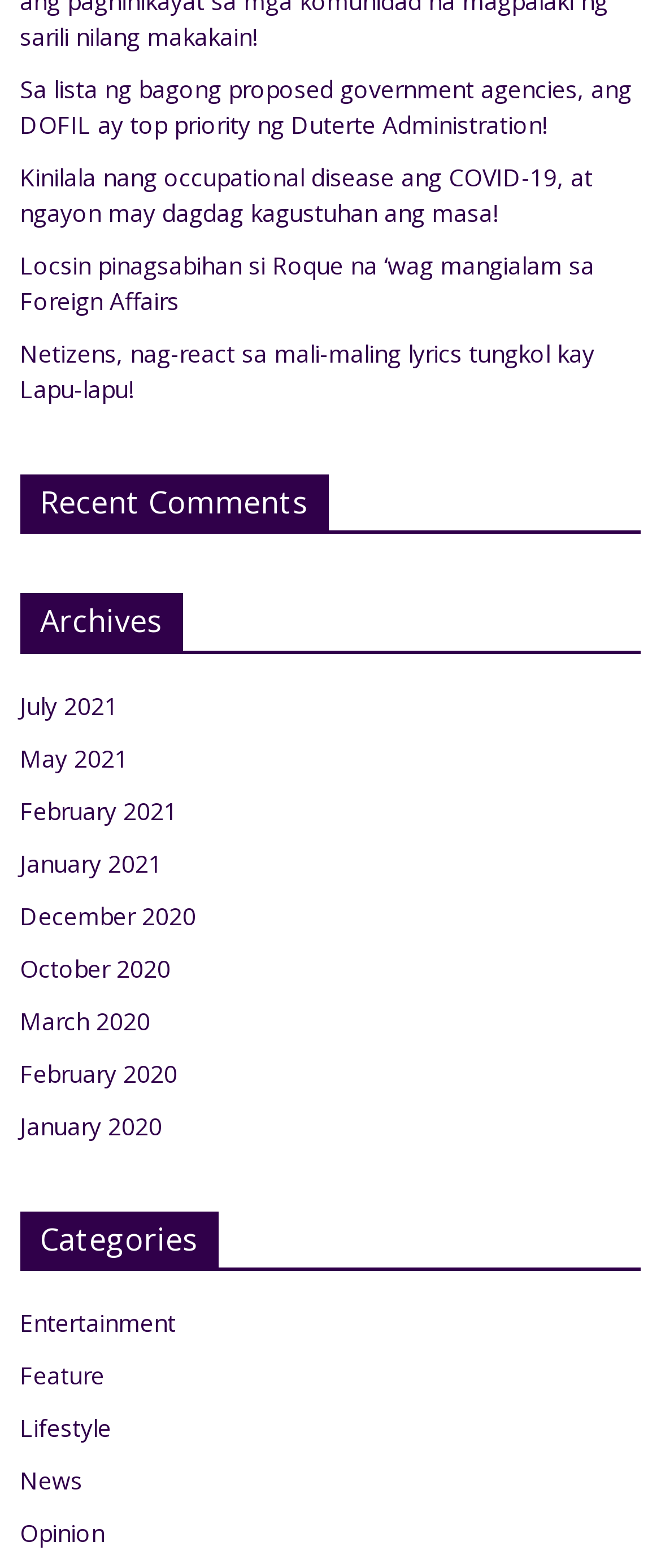How many links are there in the recent comments section?
Using the image, provide a concise answer in one word or a short phrase.

0